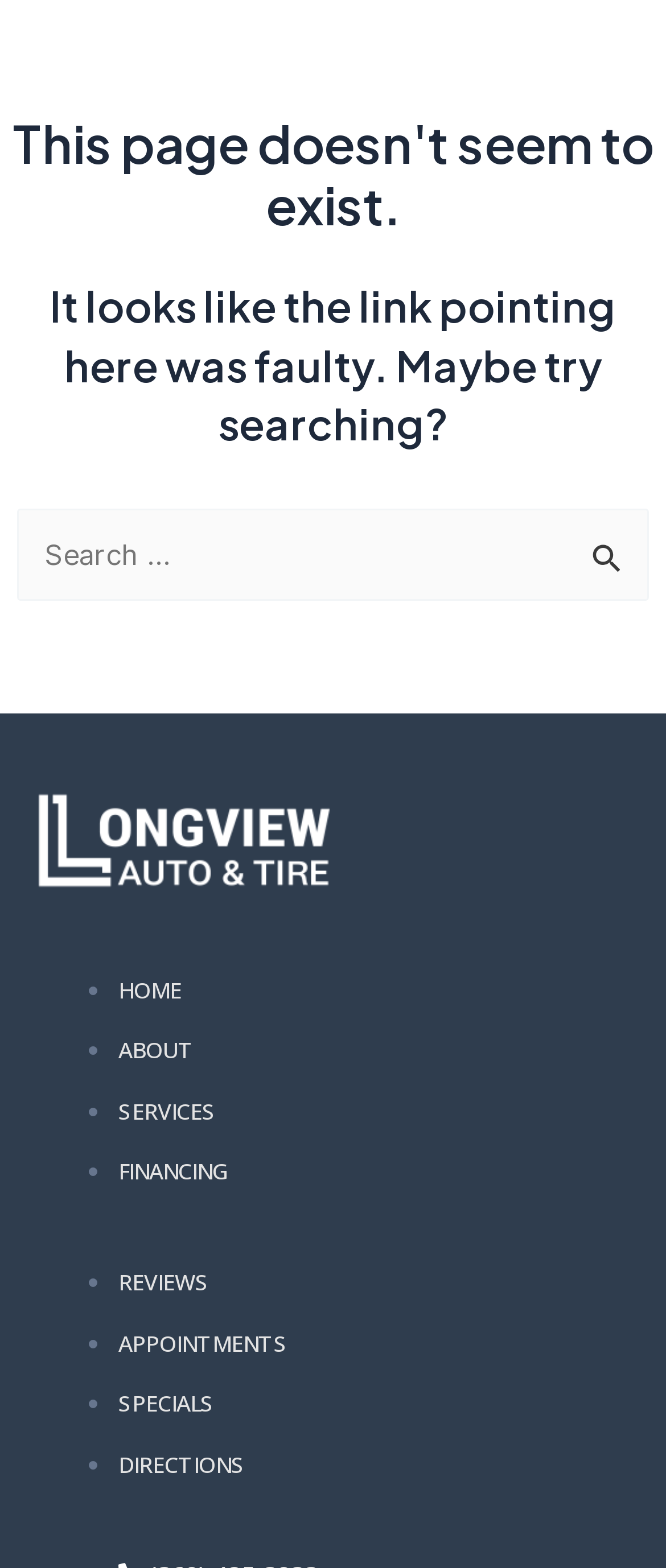Locate the UI element described by aria-label="Email Address" name="email" placeholder="Email Address" in the provided webpage screenshot. Return the bounding box coordinates in the format (top-left x, top-left y, bottom-right x, bottom-right y), ensuring all values are between 0 and 1.

None